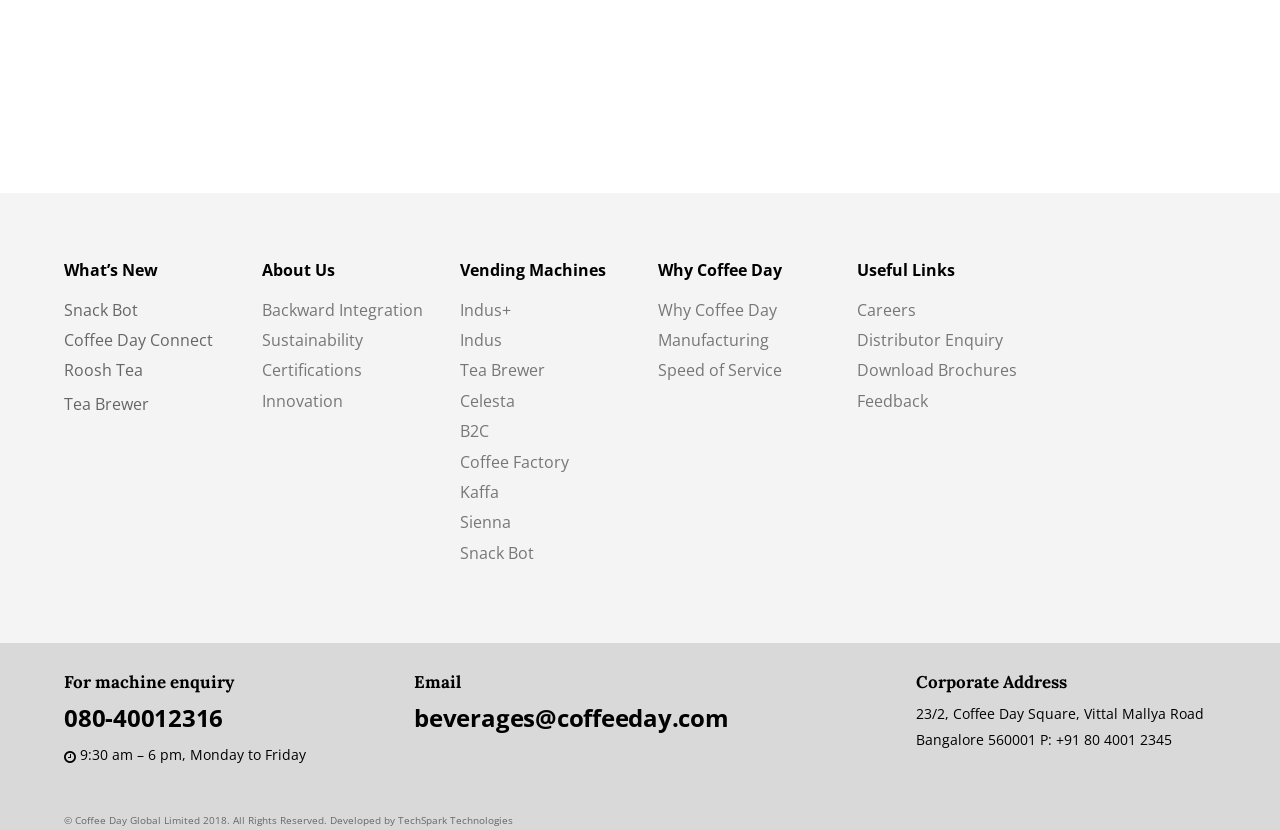Provide the bounding box coordinates of the HTML element this sentence describes: "Why Coffee Day". The bounding box coordinates consist of four float numbers between 0 and 1, i.e., [left, top, right, bottom].

[0.514, 0.36, 0.607, 0.386]